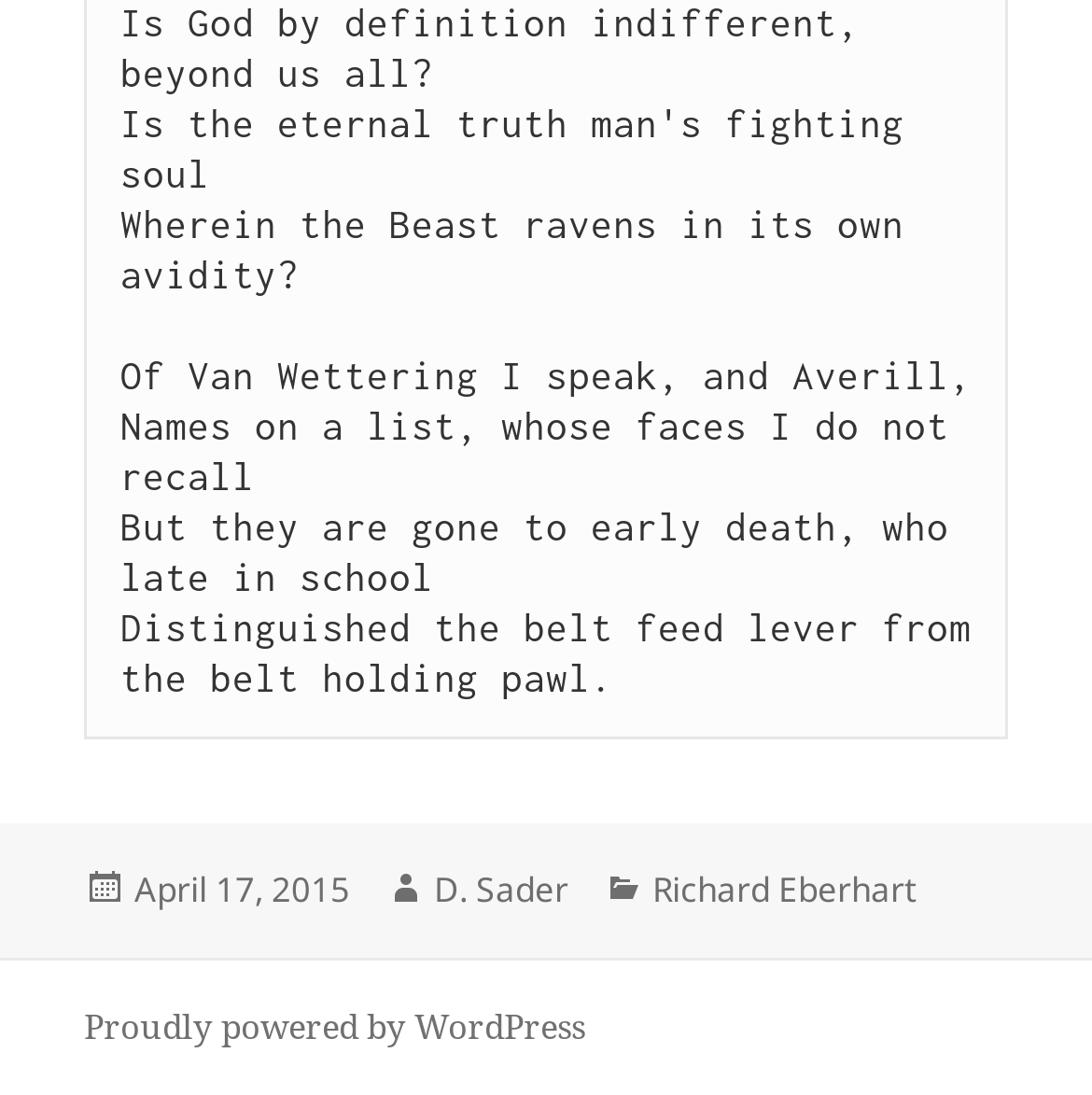With reference to the screenshot, provide a detailed response to the question below:
What is the category of the post?

I found the category of the post by looking at the footer section of the webpage, where it says 'Categories' followed by the category name 'Richard Eberhart'.